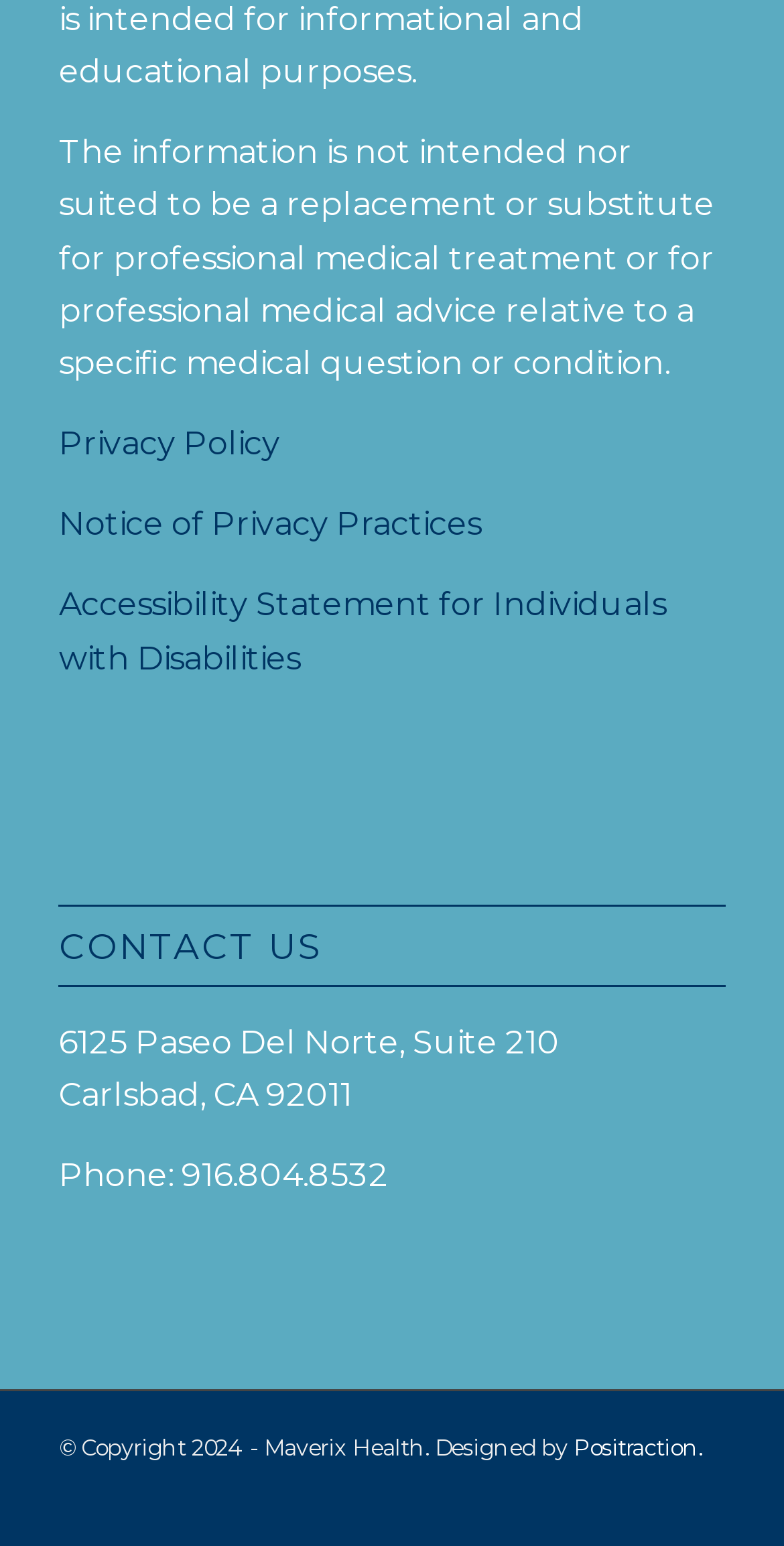Respond to the question below with a concise word or phrase:
What is the city and state of Maverix Health's location?

Carlsbad, CA